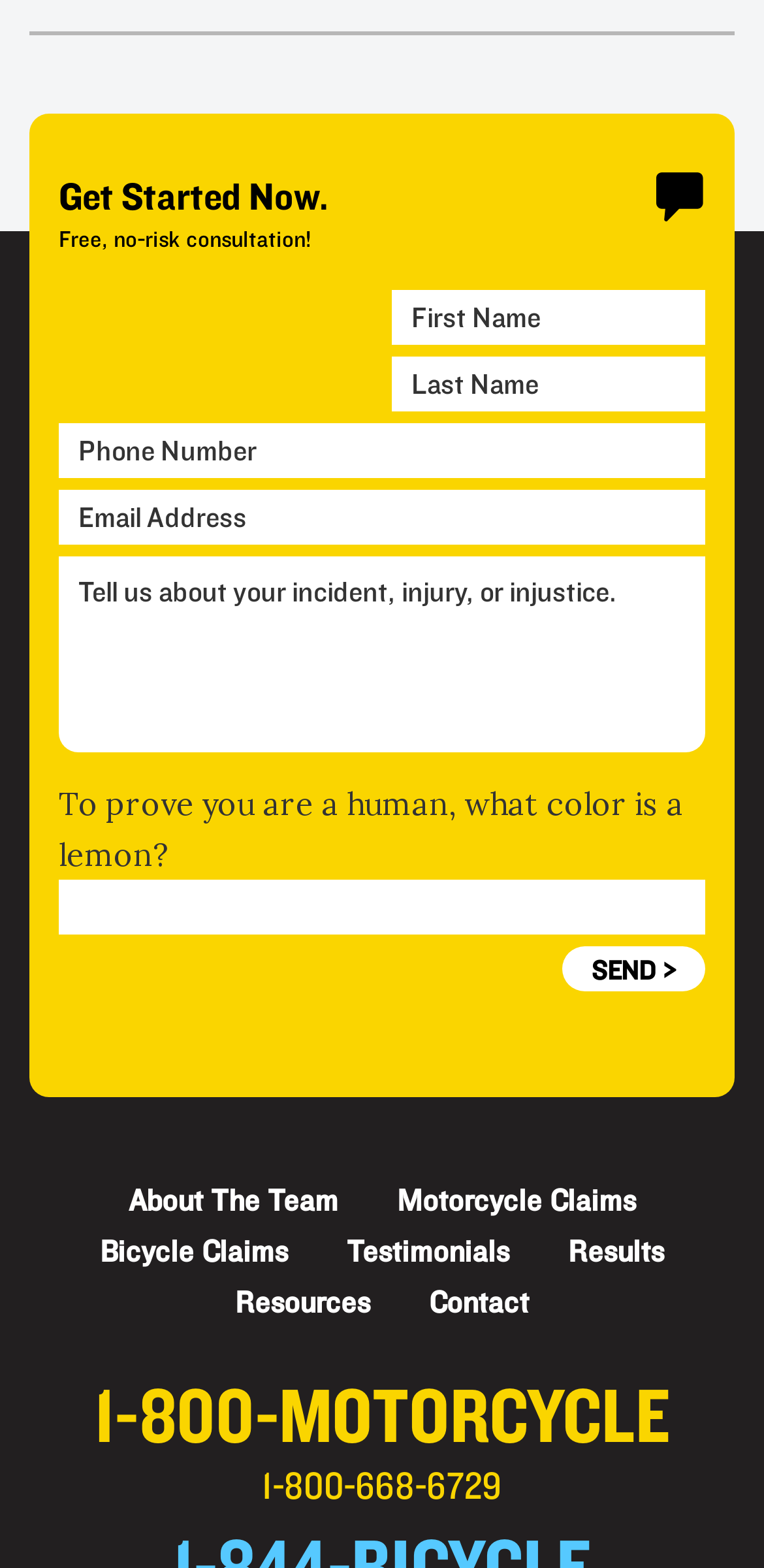Locate the bounding box coordinates of the element that needs to be clicked to carry out the instruction: "Click the About The Team link". The coordinates should be given as four float numbers ranging from 0 to 1, i.e., [left, top, right, bottom].

[0.168, 0.756, 0.442, 0.776]